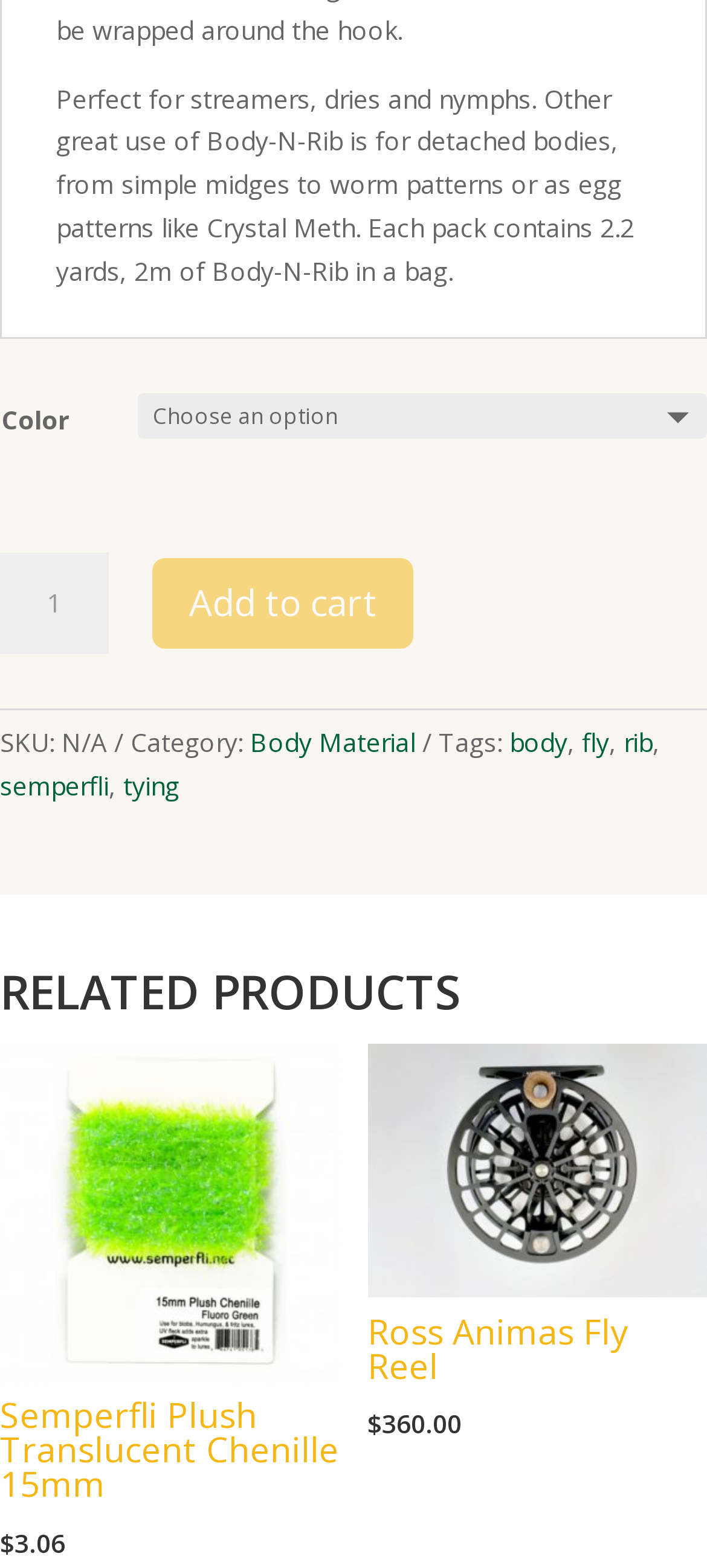Please identify the bounding box coordinates of the region to click in order to complete the given instruction: "Explore related product Semperfli Plush Translucent Chenille 15mm". The coordinates should be four float numbers between 0 and 1, i.e., [left, top, right, bottom].

[0.0, 0.665, 0.48, 1.0]